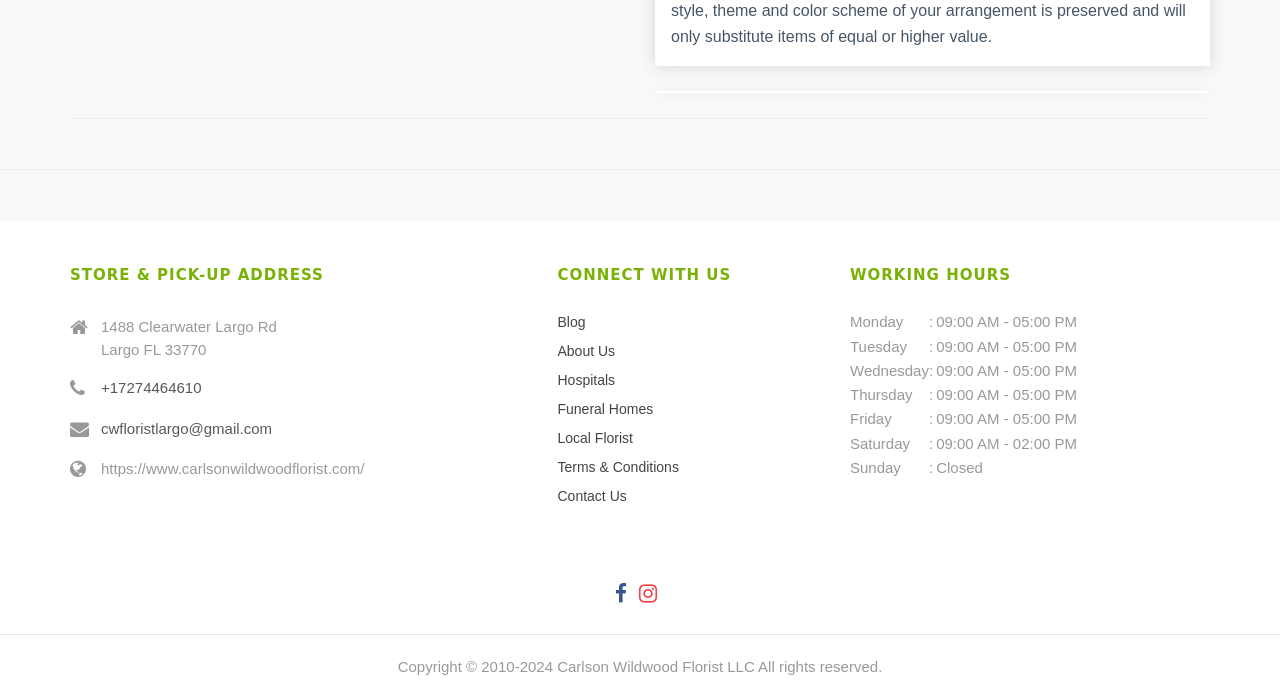Please reply to the following question using a single word or phrase: 
What are the working hours of the store on Saturday?

09:00 AM - 02:00 PM